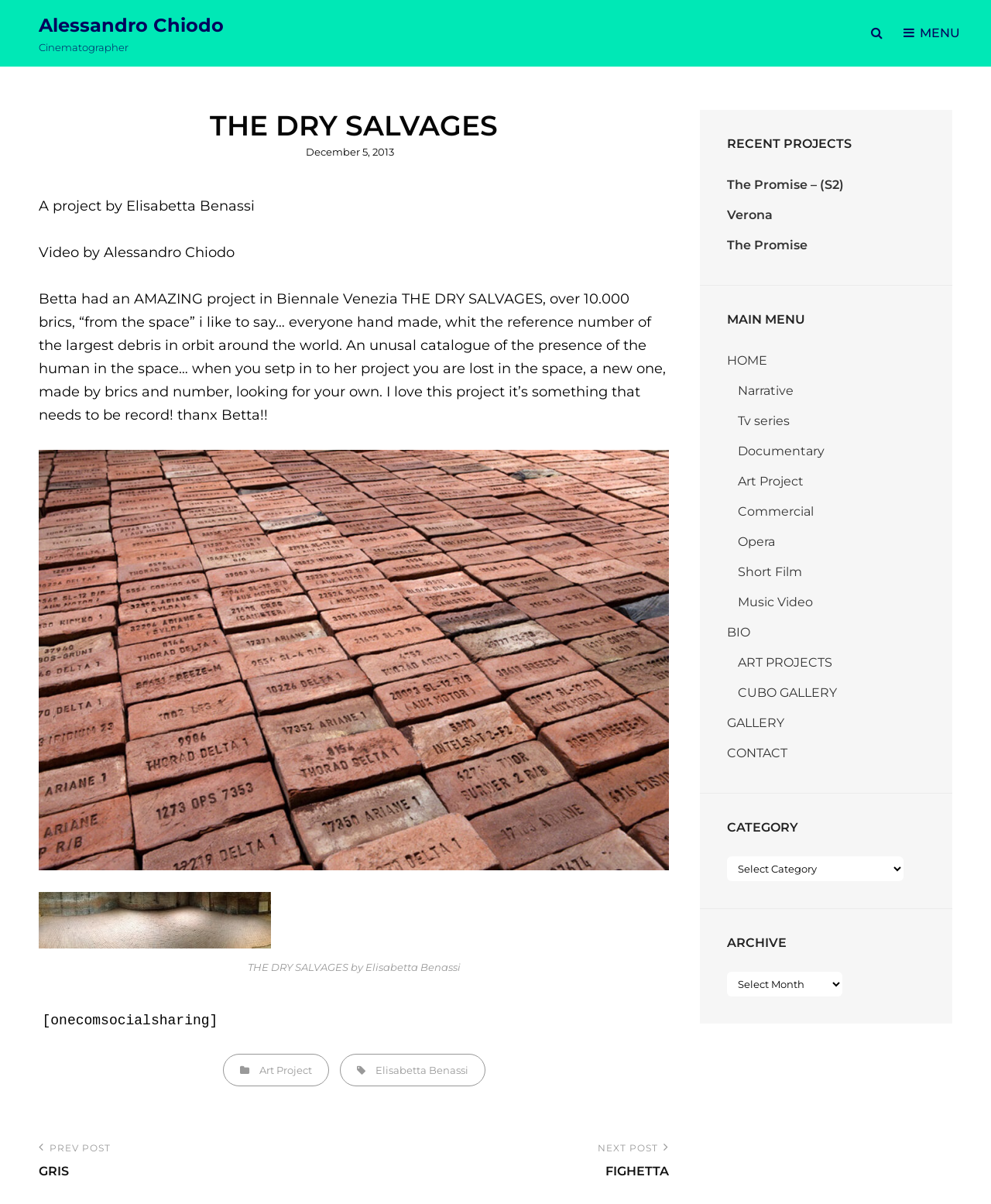Pinpoint the bounding box coordinates of the clickable area needed to execute the instruction: "View the category". The coordinates should be specified as four float numbers between 0 and 1, i.e., [left, top, right, bottom].

[0.734, 0.711, 0.912, 0.732]